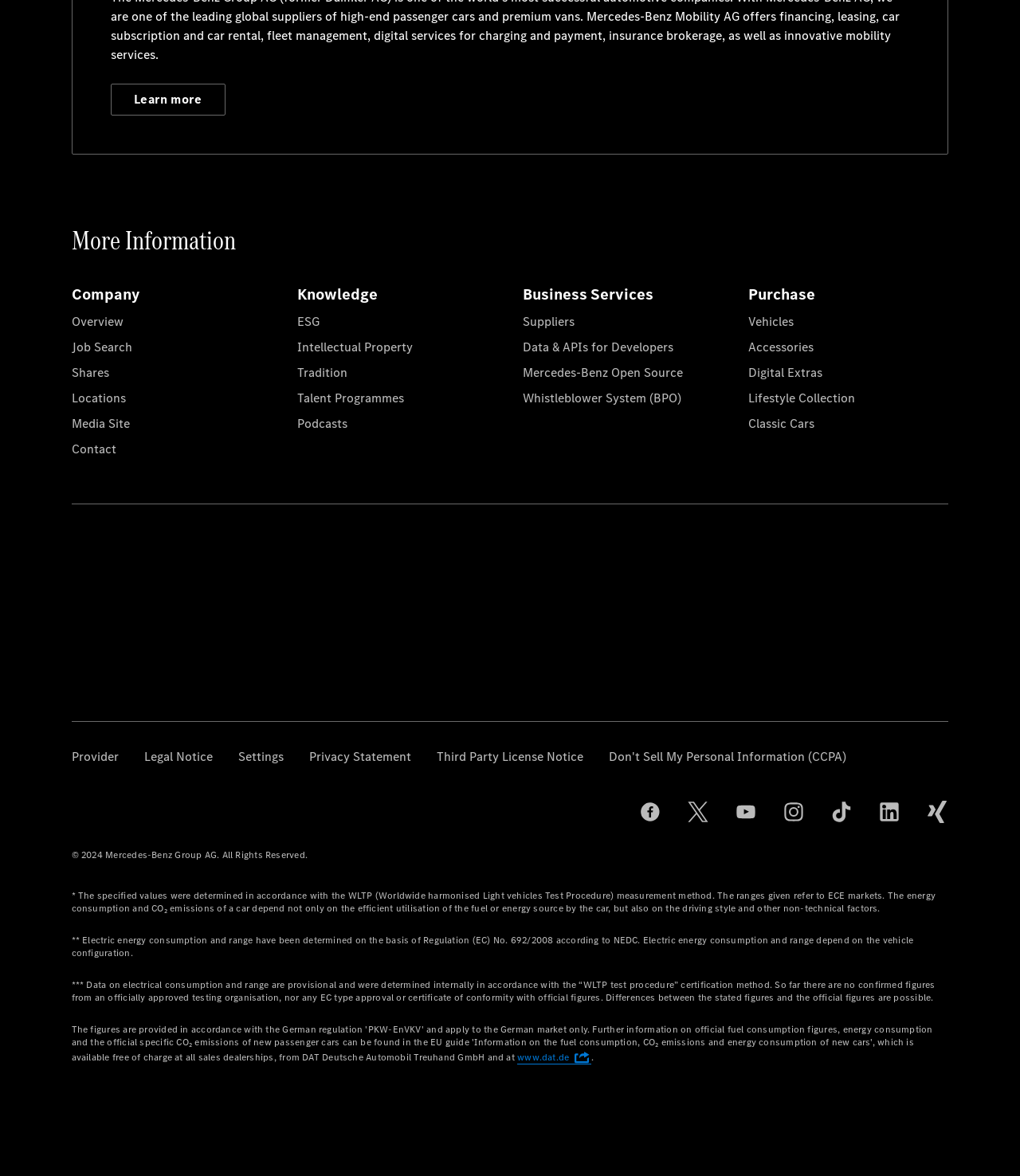Provide a brief response to the question using a single word or phrase: 
What is the name of the company?

Mercedes-Benz Mobility AG